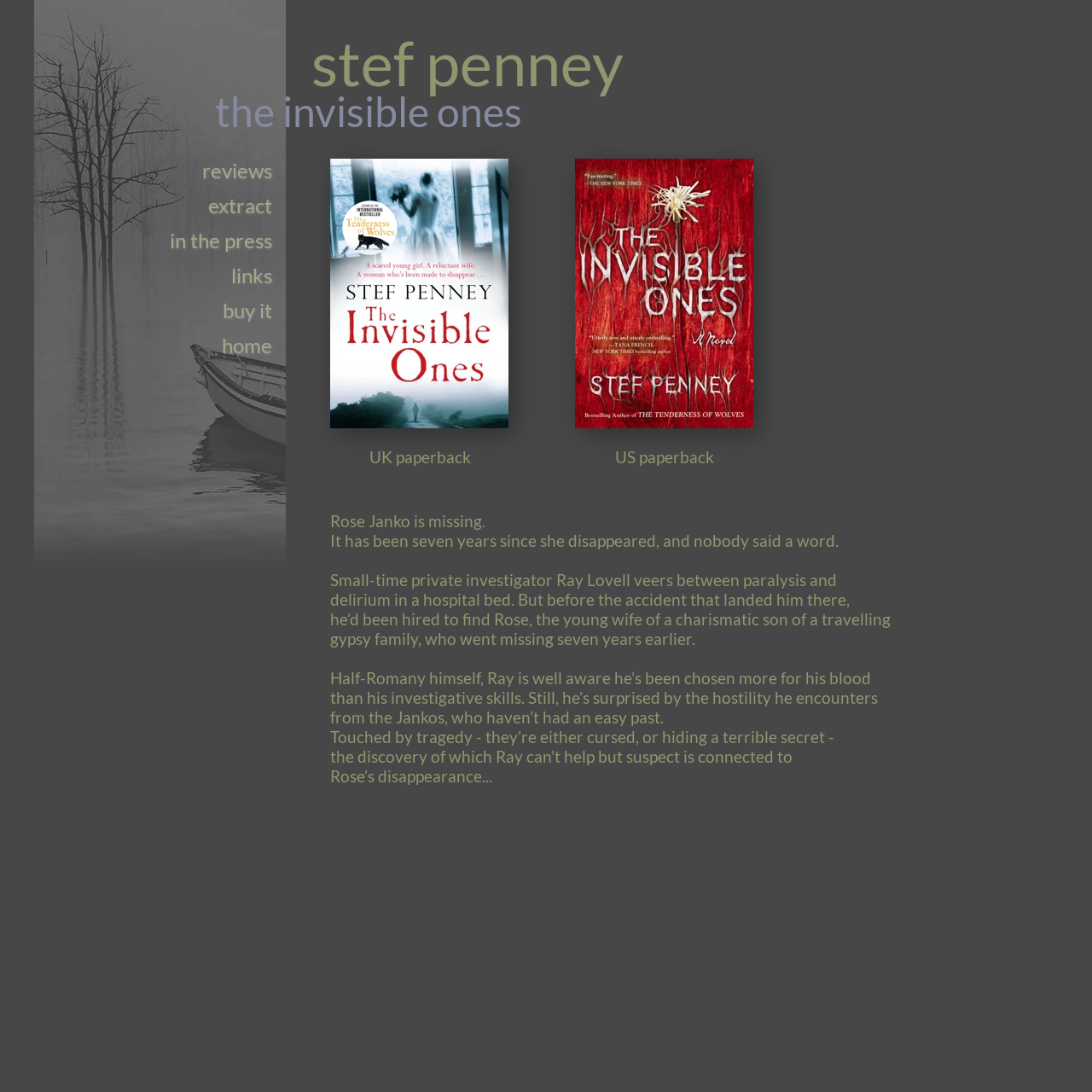Please look at the image and answer the question with a detailed explanation: What is the name of the book?

The name of the book can be found in the heading element with the text 'the invisible ones' at coordinates [0.197, 0.08, 0.483, 0.124].